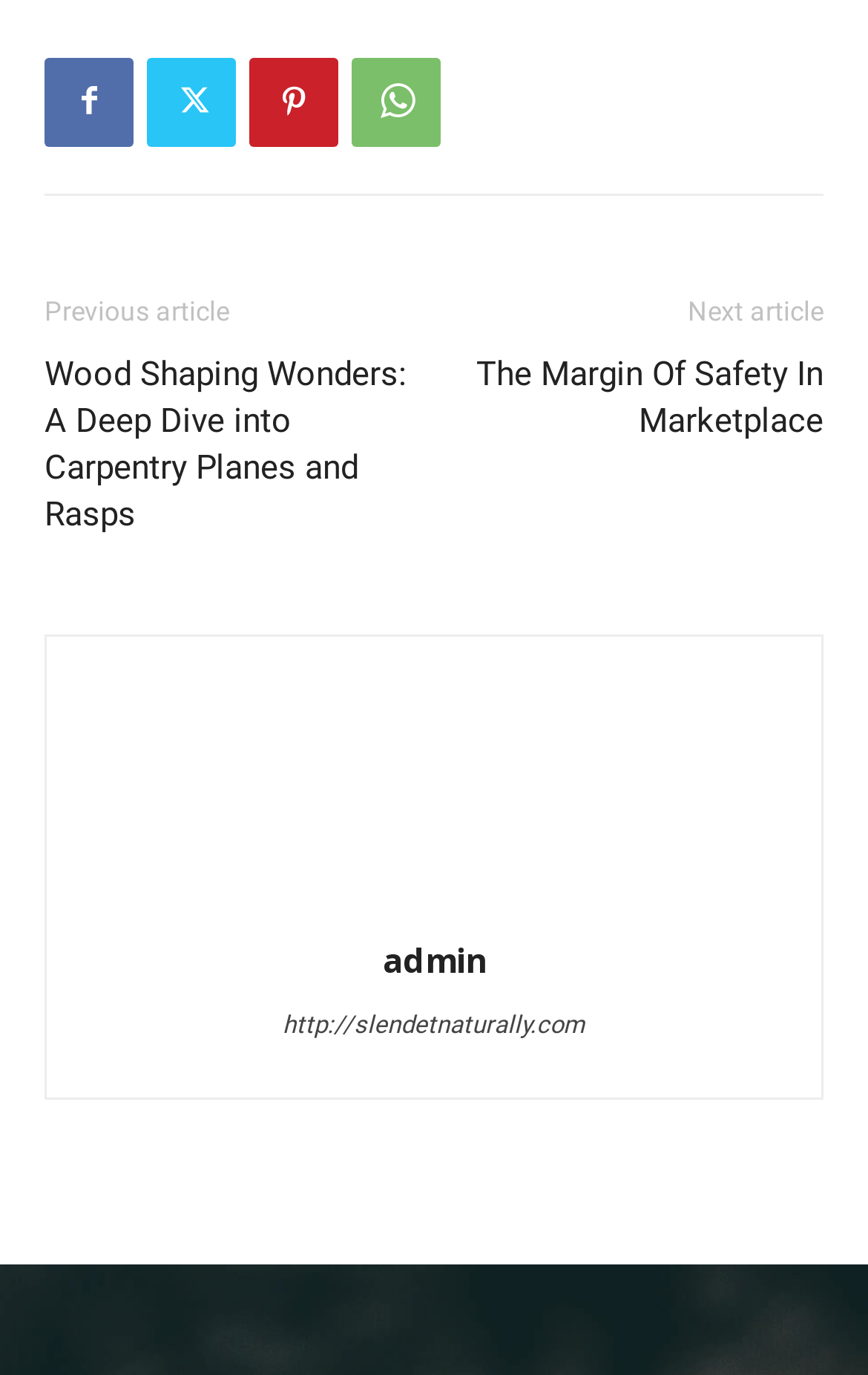Identify the bounding box coordinates of the HTML element based on this description: "link".

None